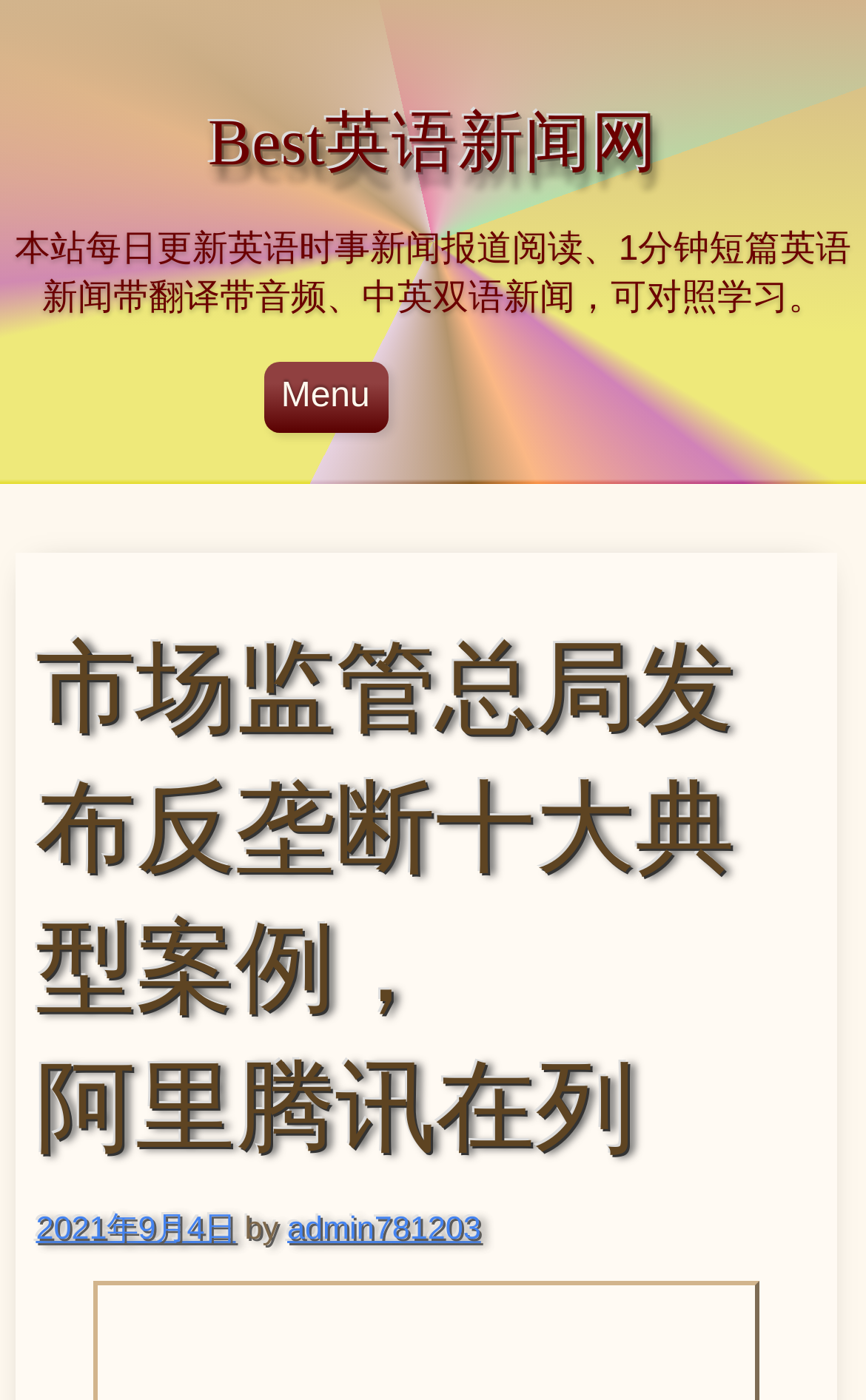What is the name of the website?
Examine the image and give a concise answer in one word or a short phrase.

Best英语新闻网